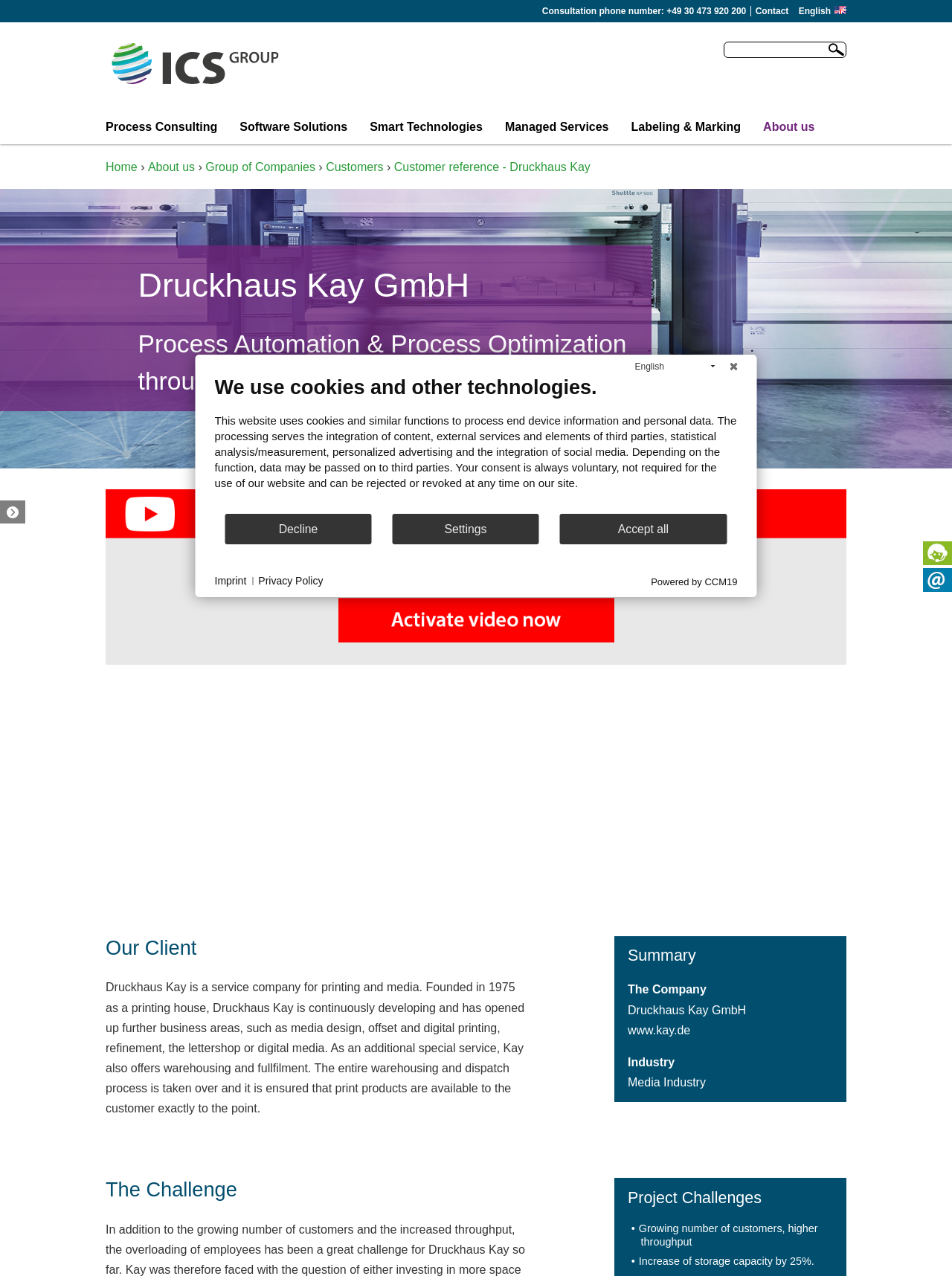Can you specify the bounding box coordinates of the area that needs to be clicked to fulfill the following instruction: "Select a language from the 'Switch language' combobox"?

[0.667, 0.279, 0.758, 0.295]